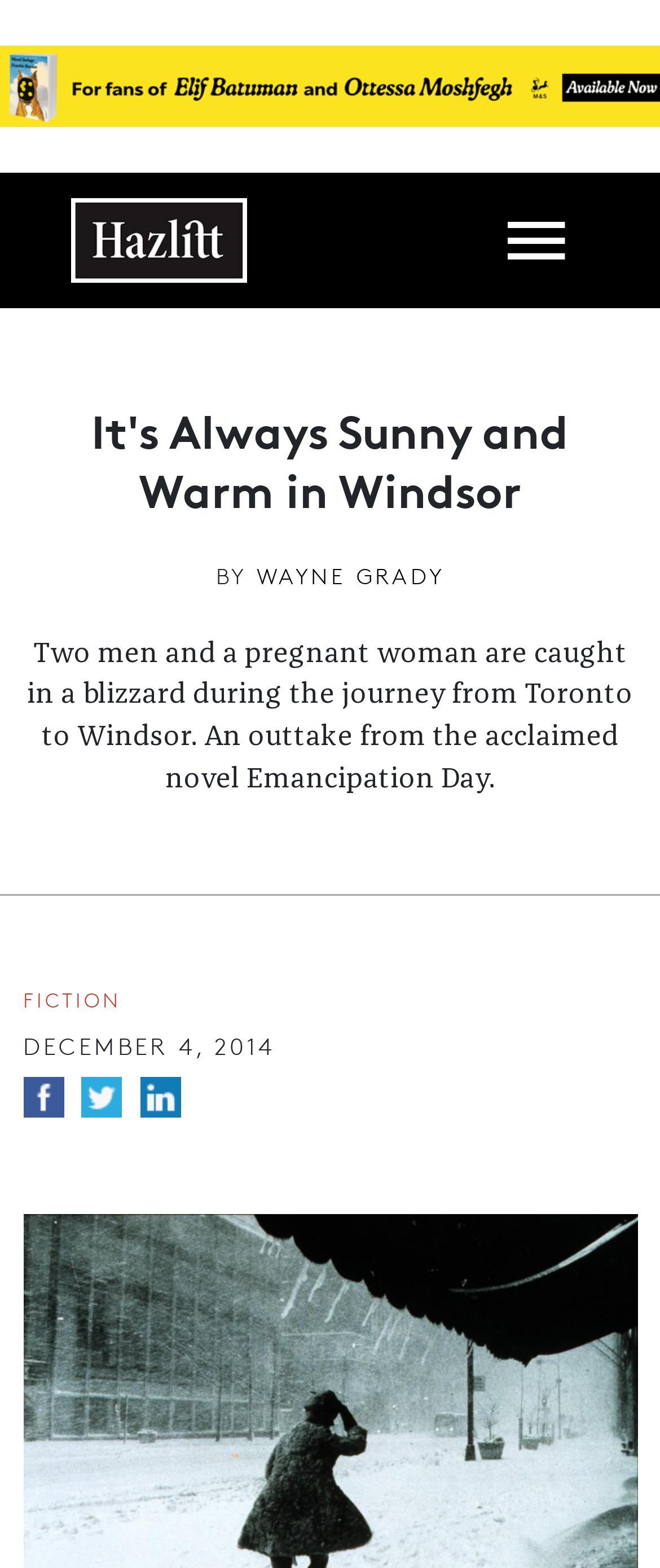Find the bounding box of the UI element described as: "Wayne Grady". The bounding box coordinates should be given as four float values between 0 and 1, i.e., [left, top, right, bottom].

[0.388, 0.358, 0.673, 0.375]